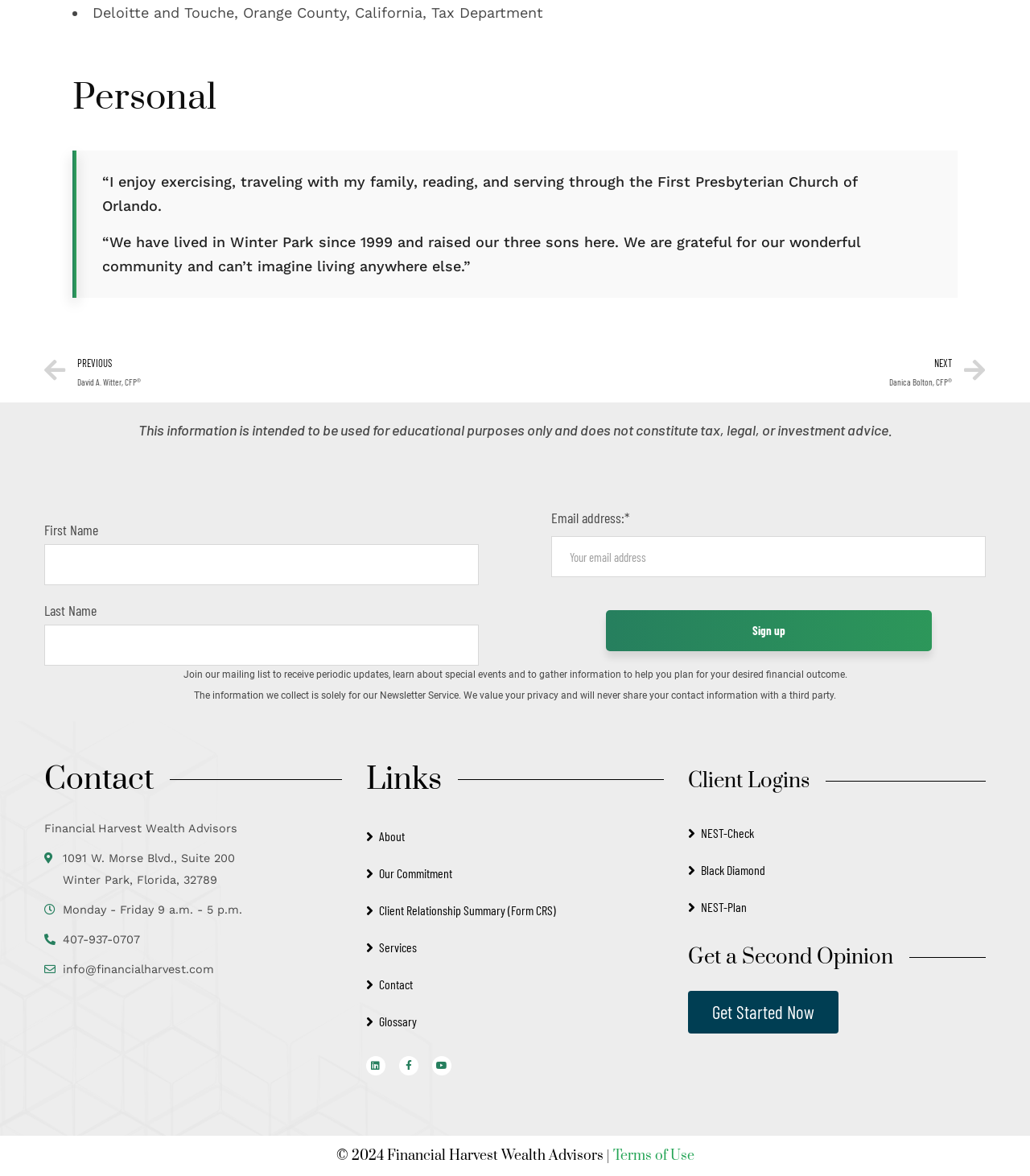Identify the bounding box coordinates of the clickable section necessary to follow the following instruction: "Contact Financial Harvest Wealth Advisors". The coordinates should be presented as four float numbers from 0 to 1, i.e., [left, top, right, bottom].

[0.061, 0.793, 0.136, 0.804]